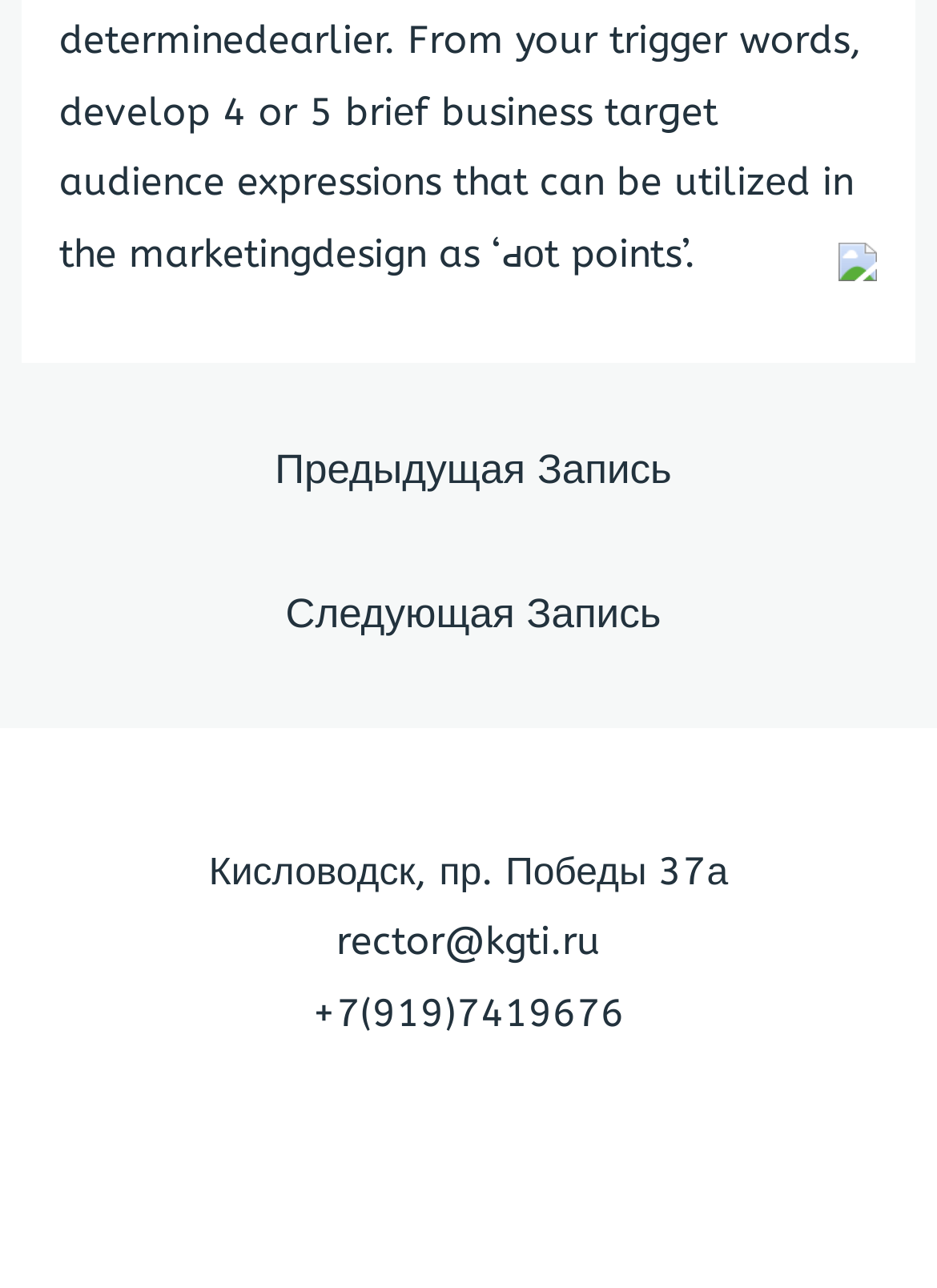What is the phone number of the institution?
Based on the image, answer the question with as much detail as possible.

I found the phone number by looking at the footer section of the webpage, where there is a widget labeled 'Footer Widget 1'. Inside this widget, I found a link element that contains the phone number '+7(919)7419676'.